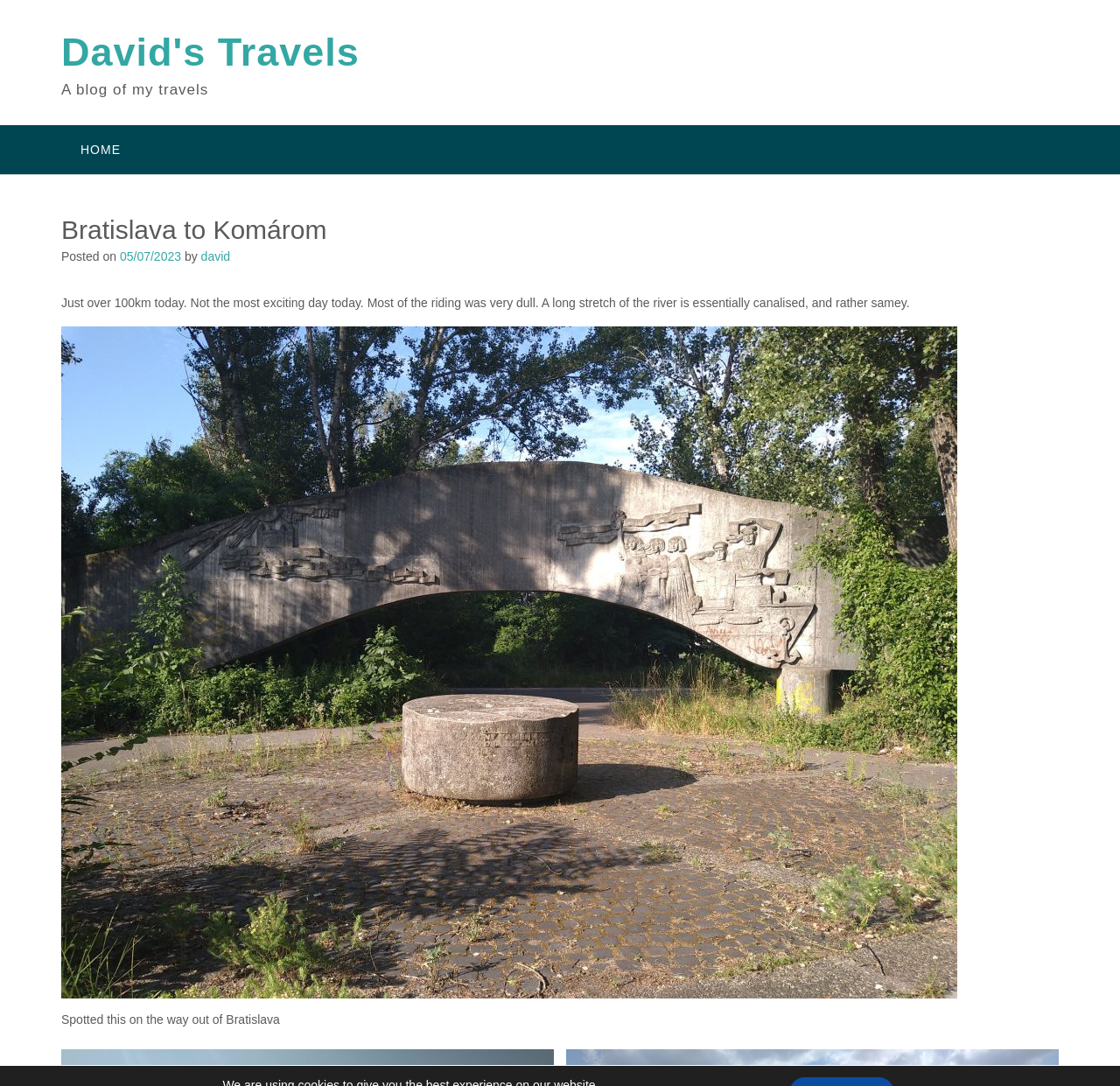Craft a detailed narrative of the webpage's structure and content.

The webpage is a blog post titled "Bratislava to Komárom" from "David's Travels". At the top, there is a link to "David's Travels" and a brief description of the blog as "A blog of my travels". Below this, there is a navigation link to "HOME".

The main content of the blog post is headed by a title "Bratislava to Komárom" followed by the date "05/07/2023" and the author's name "david". The blog post describes a 100km bike ride, mentioning that it was not an exciting day and the scenery was dull. 

There is a large image on the page, taking up most of the width, with a caption "Spotted this on the way out of Bratislava" at the bottom. The image is positioned below the text describing the bike ride.